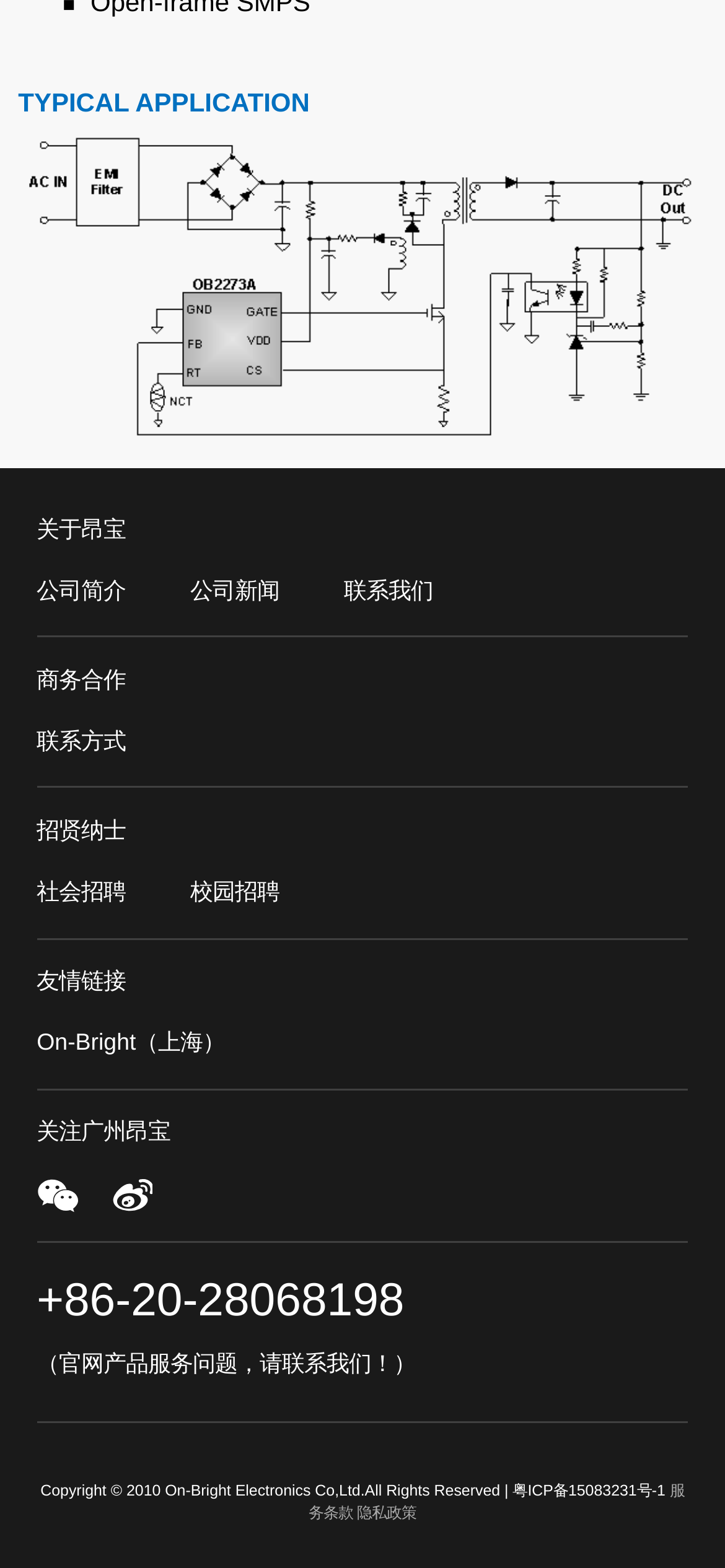Answer the question using only one word or a concise phrase: What is the ICP license number of the company?

粤ICP备15083231号-1